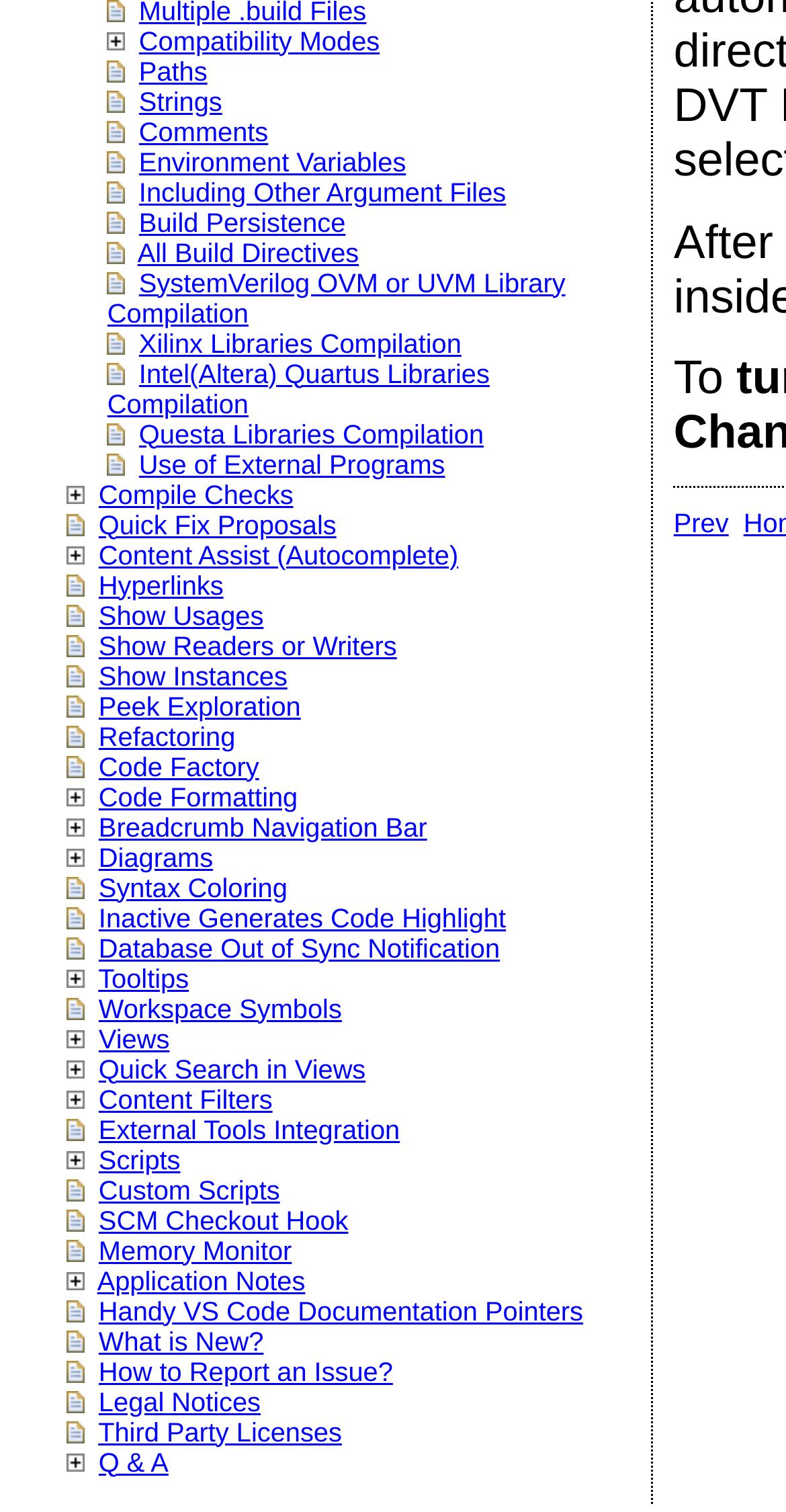Based on the description "Database Out of Sync Notification", find the bounding box of the specified UI element.

[0.126, 0.617, 0.636, 0.637]